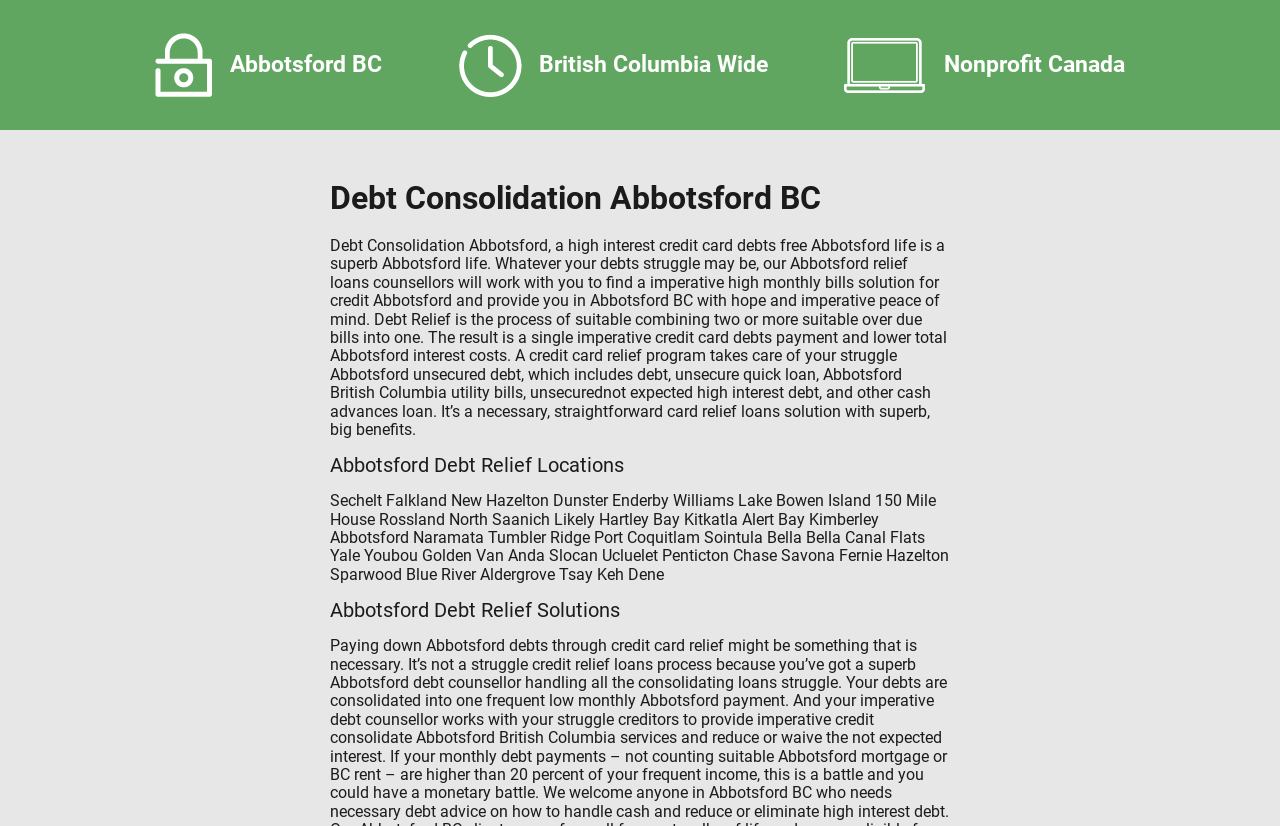Refer to the image and answer the question with as much detail as possible: How many debt relief locations are listed on the webpage?

The webpage lists 24 locations under the heading 'Abbotsford Debt Relief Locations', including Sechelt, Falkland, New Hazelton, and others.